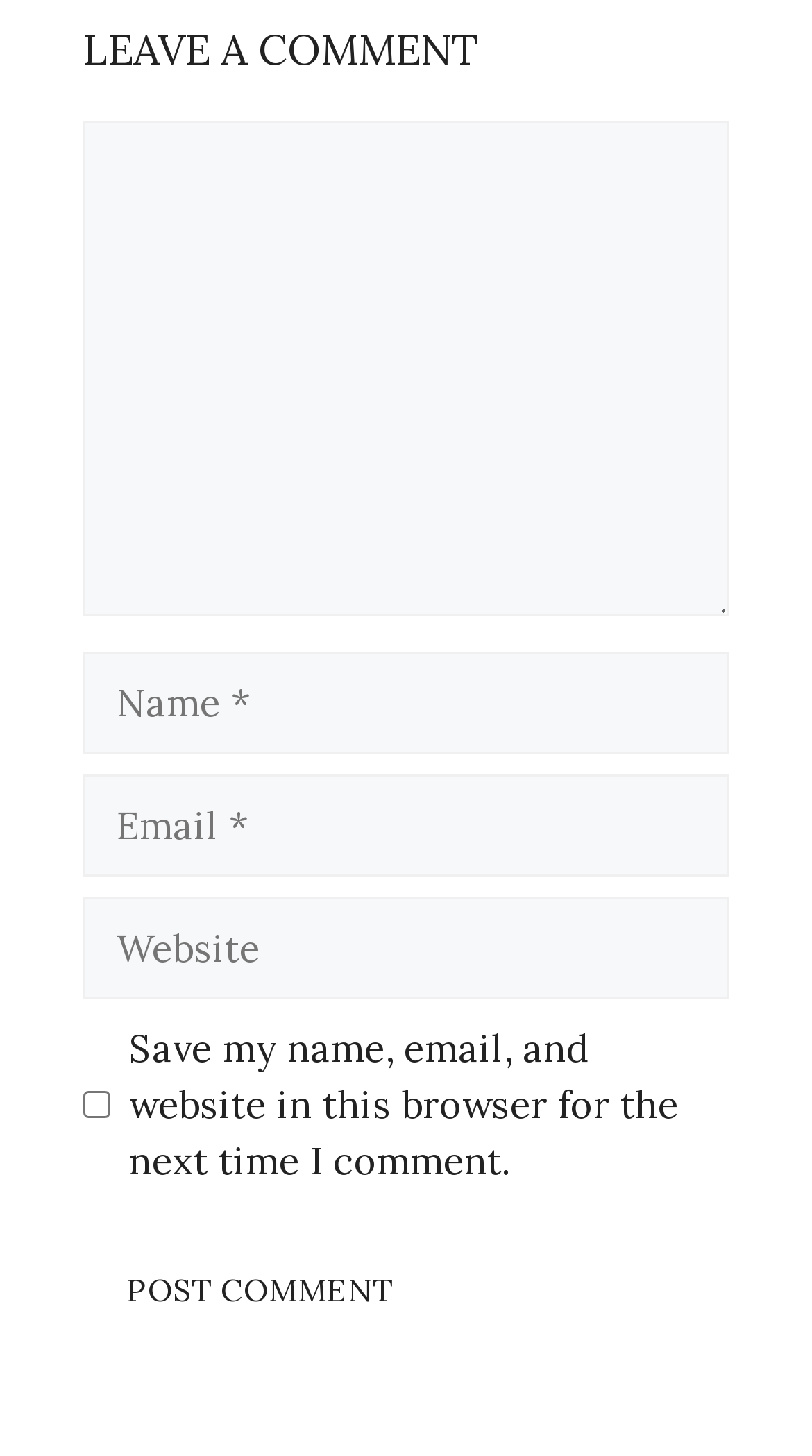Use a single word or phrase to answer the question:
Is the 'Website' field required to post a comment?

No